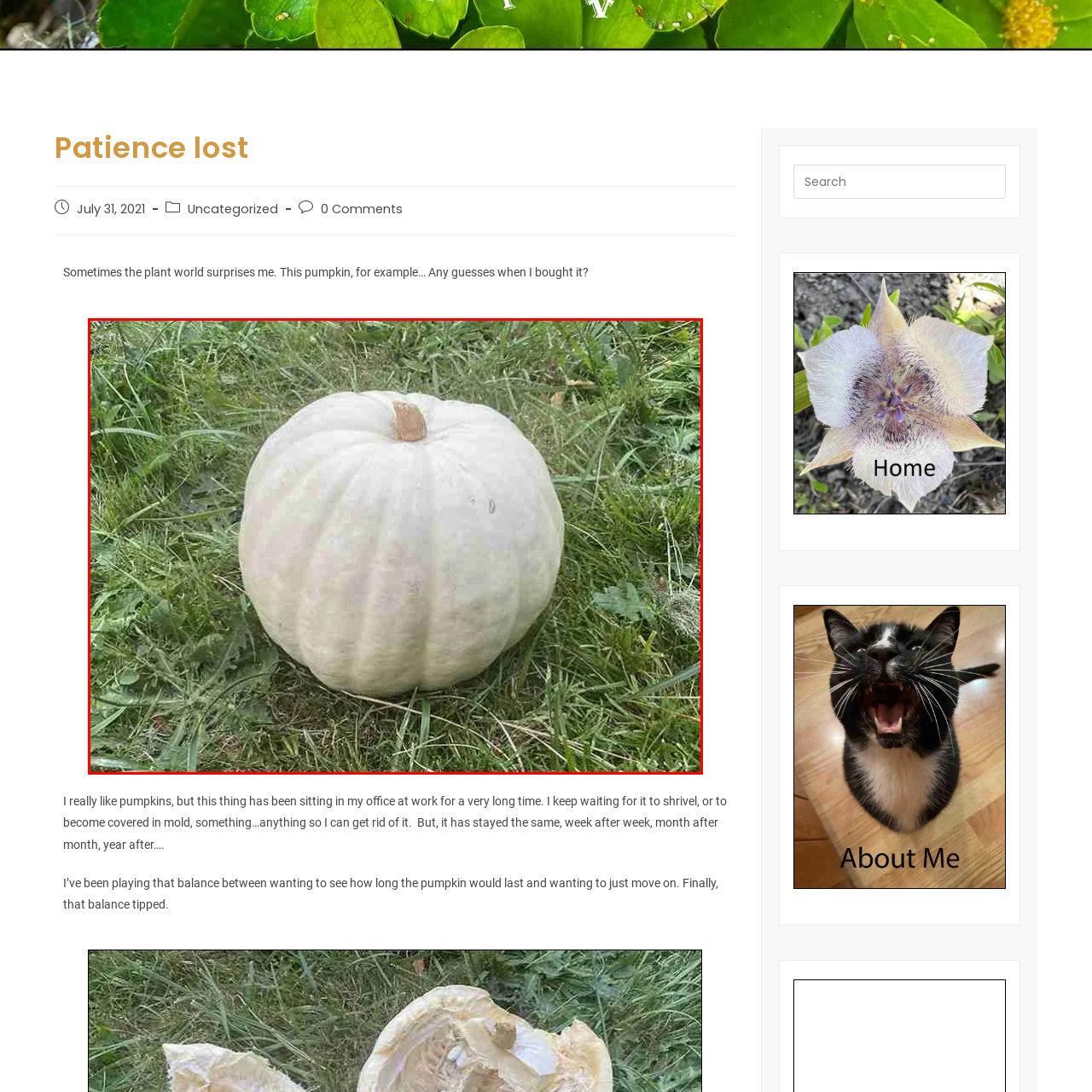Inspect the image contained by the red bounding box and answer the question with a single word or phrase:
What is the condition of the surrounding grass?

Vibrant